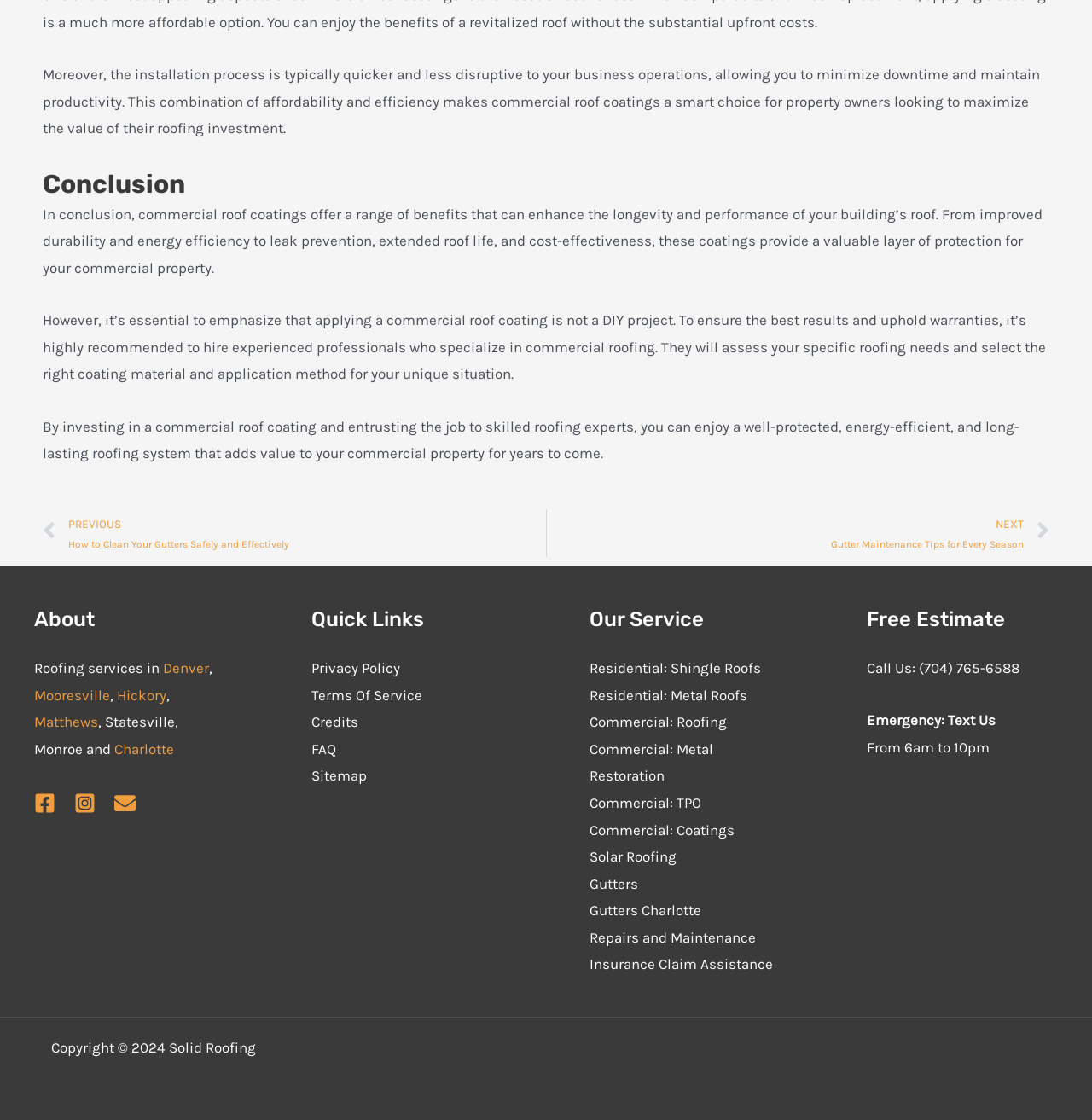Locate the bounding box coordinates of the element that should be clicked to execute the following instruction: "Read the article about Ag du 18 novembre".

None